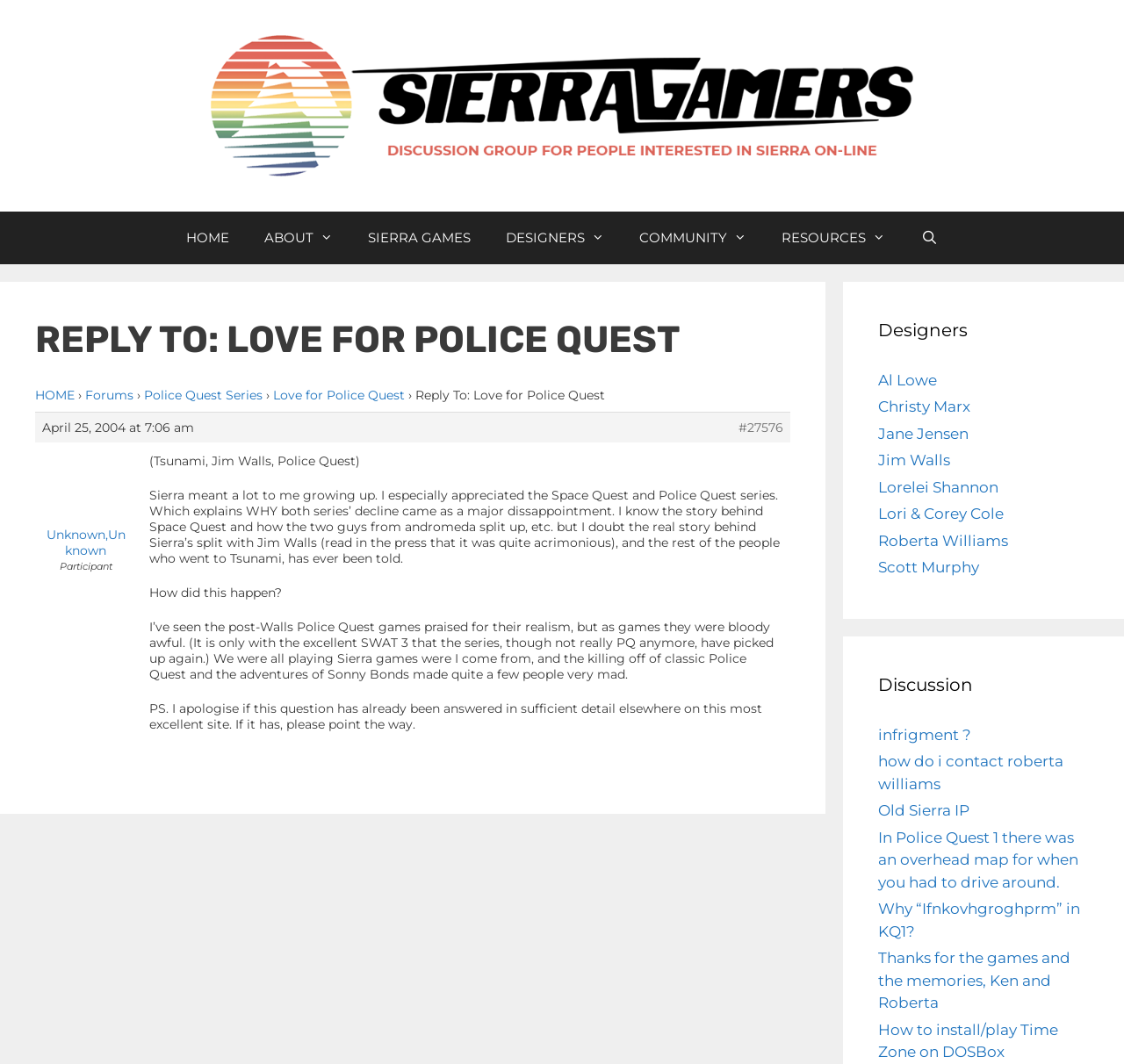For the given element description aria-label="Open Search Bar", determine the bounding box coordinates of the UI element. The coordinates should follow the format (top-left x, top-left y, bottom-right x, bottom-right y) and be within the range of 0 to 1.

[0.803, 0.199, 0.85, 0.248]